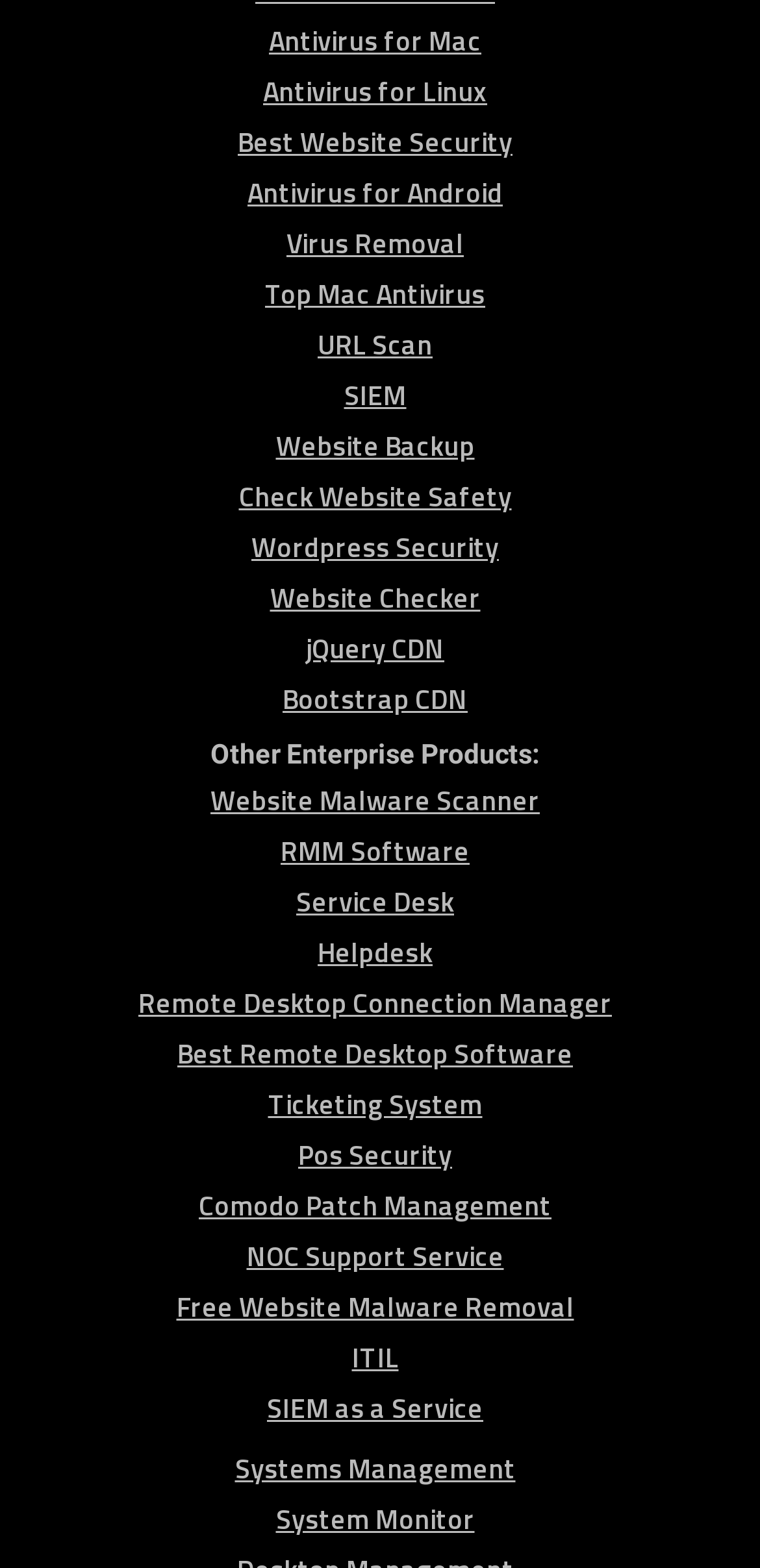What is the last enterprise product listed?
Look at the screenshot and respond with one word or a short phrase.

Systems Management